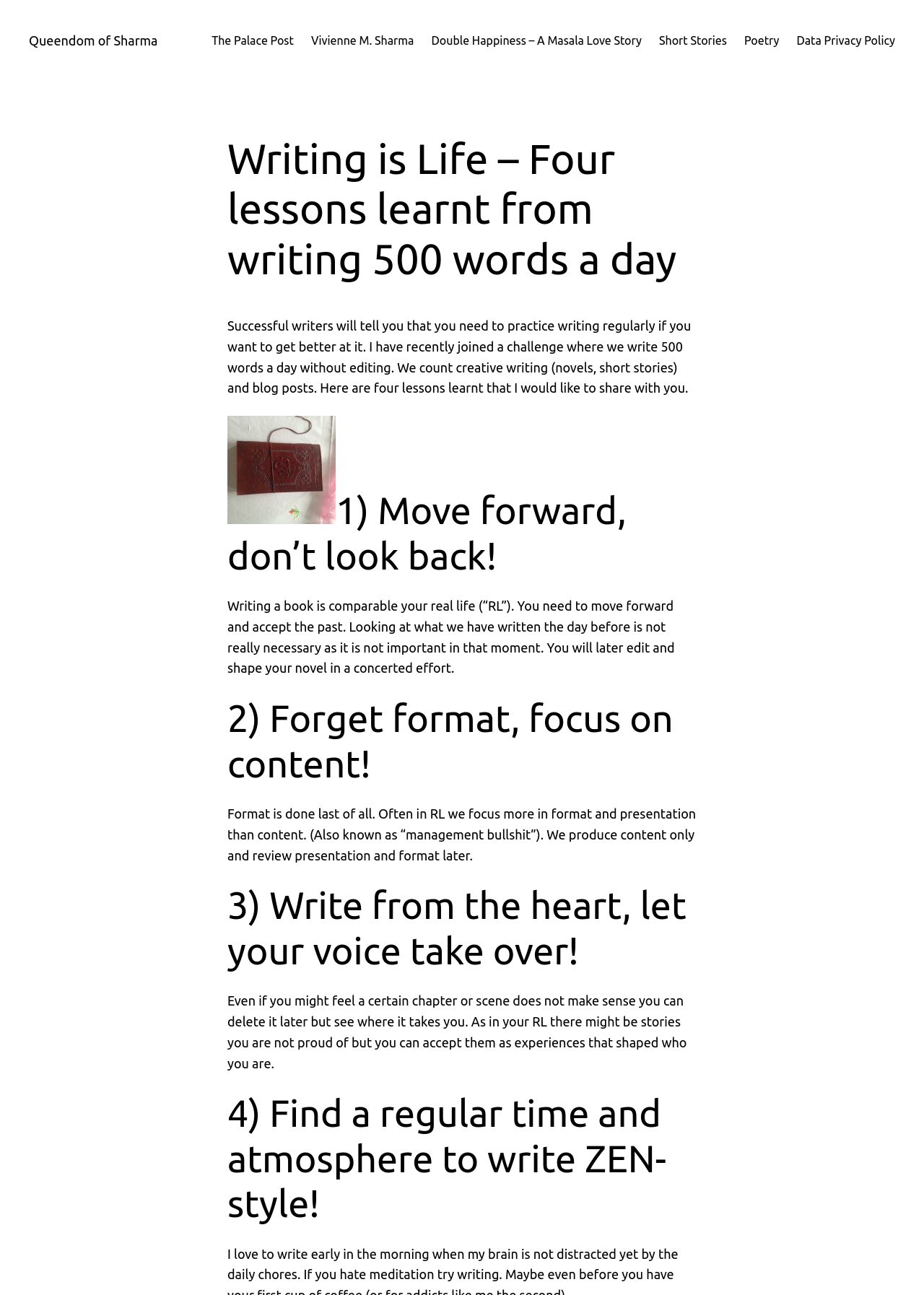Locate the bounding box coordinates of the element's region that should be clicked to carry out the following instruction: "View the Data Privacy Policy". The coordinates need to be four float numbers between 0 and 1, i.e., [left, top, right, bottom].

[0.862, 0.024, 0.969, 0.039]